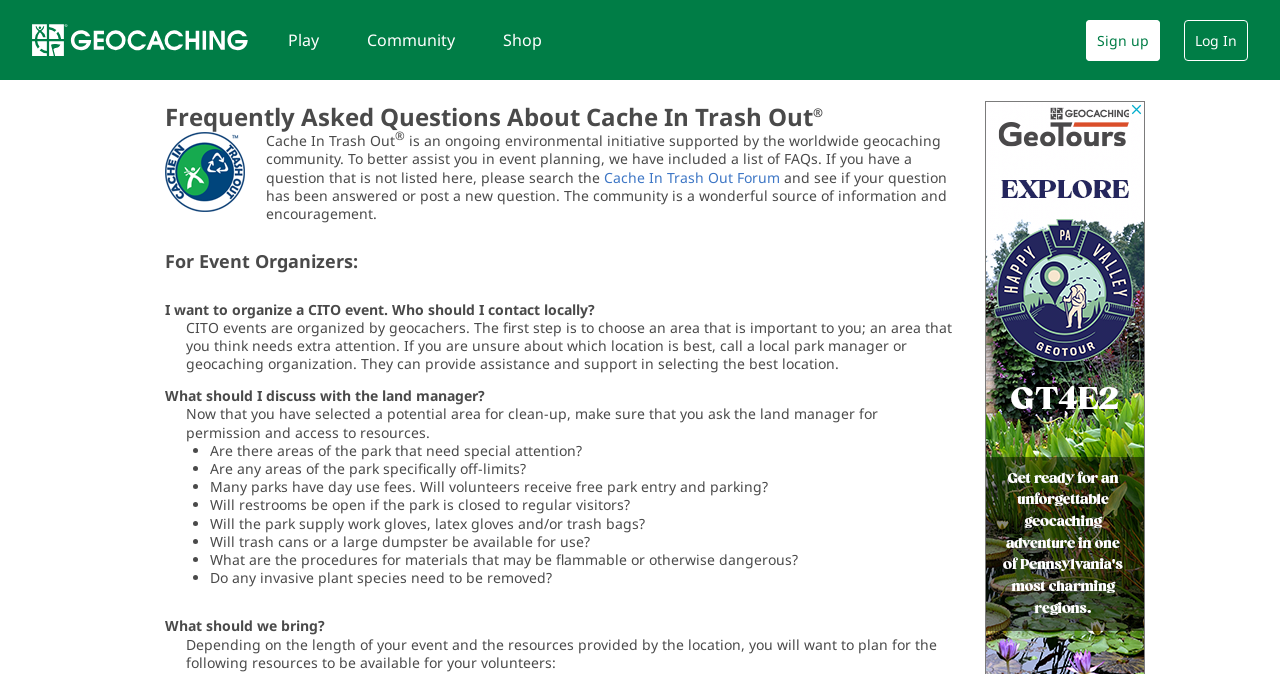Elaborate on the information and visuals displayed on the webpage.

This webpage is about Geocaching, a treasure hunting game that uses GPS to hide and seek containers. The page is focused on Cache In Trash Out (CITO), an environmental initiative supported by the geocaching community. 

At the top of the page, there is a navigation menu with links to "Geocaching", "Play", "Community", "Shop", "Sign up", and "Log In". Below the navigation menu, there is a heading that reads "Frequently Asked Questions About Cache In Trash Out". 

To the left of the heading, there is an image of the CITO logo. Below the heading, there is a paragraph of text that explains the purpose of CITO and provides a link to the CITO forum. 

The page then divides into two sections. The first section is for general information and has a heading that reads "For Event Organizers:". This section contains a list of questions and answers related to organizing a CITO event. The questions include "I want to organize a CITO event. Who should I contact locally?" and "What should I discuss with the land manager?". The answers provide detailed information on how to plan and execute a CITO event.

There are 7 buttons at the top of the page, and 1 image of the CITO logo on the left side of the page. There are 3 headings on the page, and 14 paragraphs of text.